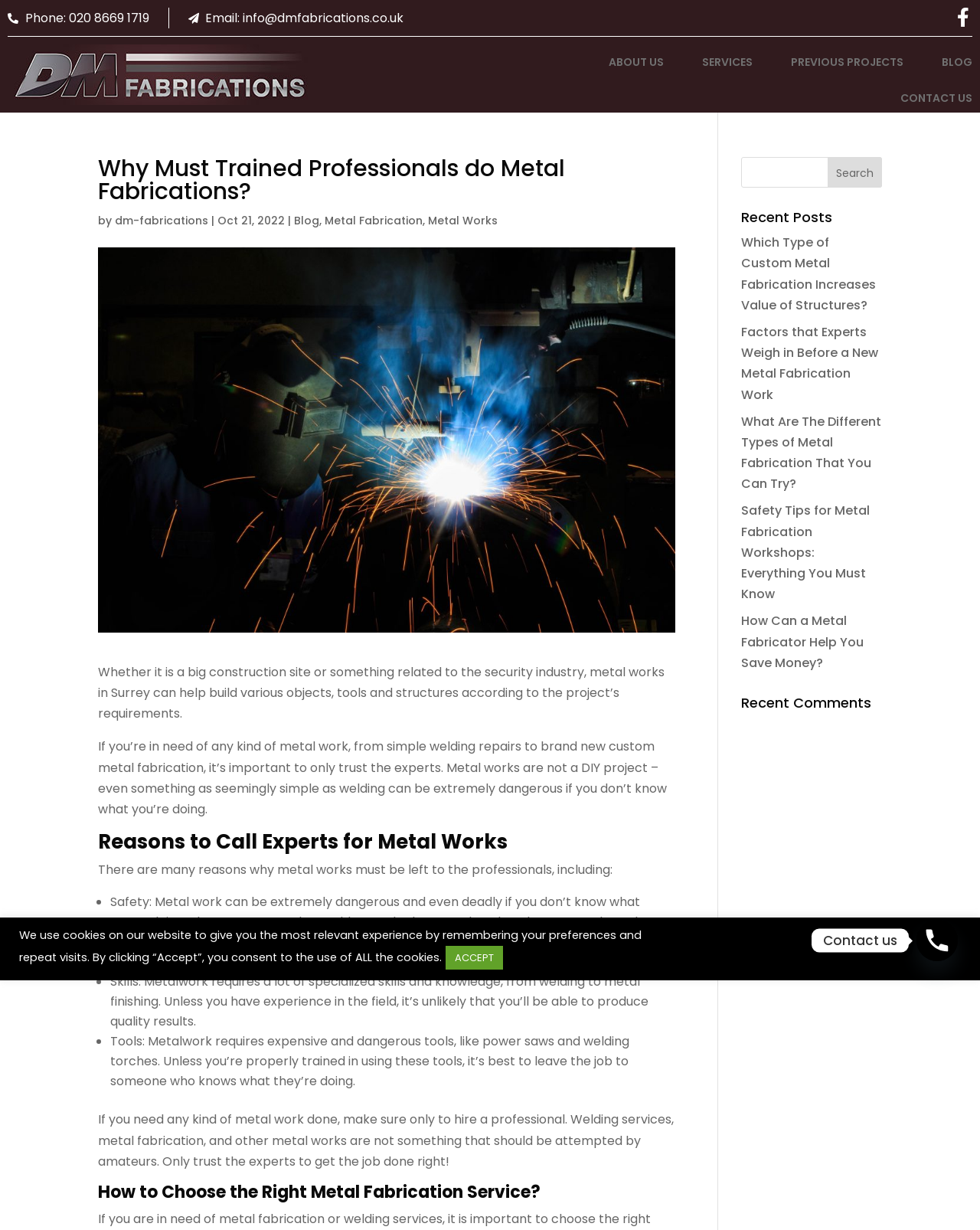Identify the coordinates of the bounding box for the element that must be clicked to accomplish the instruction: "Click the 'ABOUT US' link".

[0.582, 0.036, 0.677, 0.066]